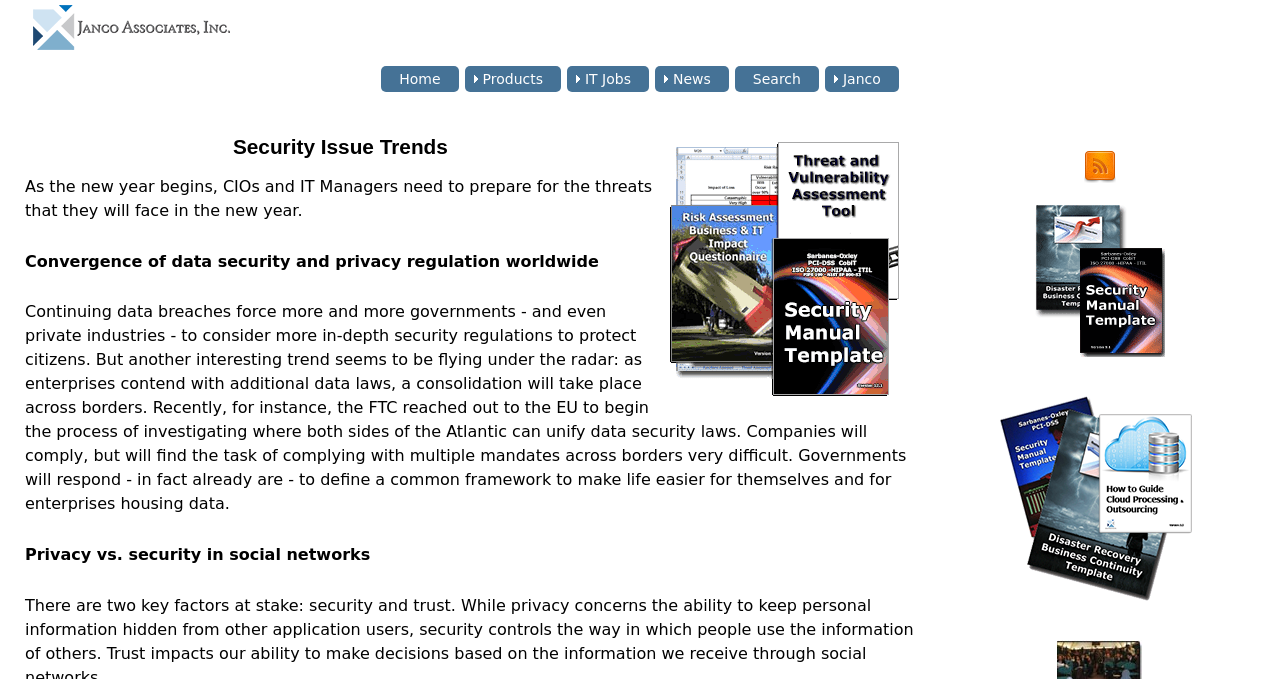Specify the bounding box coordinates of the element's region that should be clicked to achieve the following instruction: "Explore the 'Disaster Recovery Security' link". The bounding box coordinates consist of four float numbers between 0 and 1, in the format [left, top, right, bottom].

[0.793, 0.51, 0.926, 0.535]